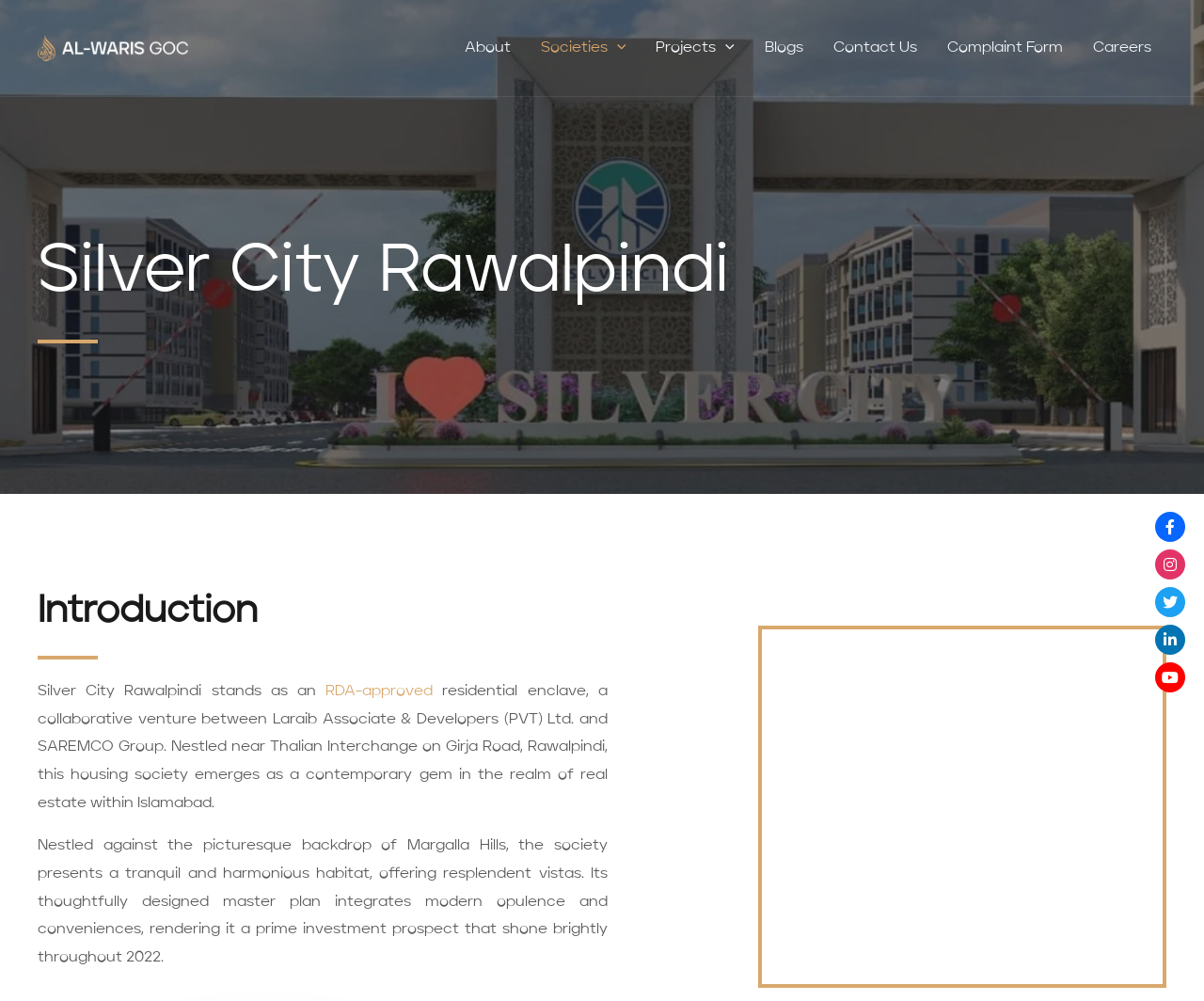Create a detailed narrative describing the layout and content of the webpage.

The webpage is about Silver City Rawalpindi, a residential society located in Rawalpindi. At the top left, there is a heading that displays the name of the society. Below it, there is a navigation menu that spans across the top of the page, containing links to various sections such as "About", "Societies", "Projects", "Blogs", "Contact Us", "Complaint Form", and "Careers".

On the left side of the page, there is a prominent heading that reads "Introduction". Below it, there is a block of text that provides an overview of the society, mentioning that it is an RDA-approved residential enclave and describing its location and features. The text is divided into two paragraphs, with a link to "RDA-approved" in the first paragraph.

At the top right, there are five social media links, represented by icons. They are aligned horizontally and are positioned near the top edge of the page.

There is also a link to "Al Waris GOC" at the top left, above the navigation menu.